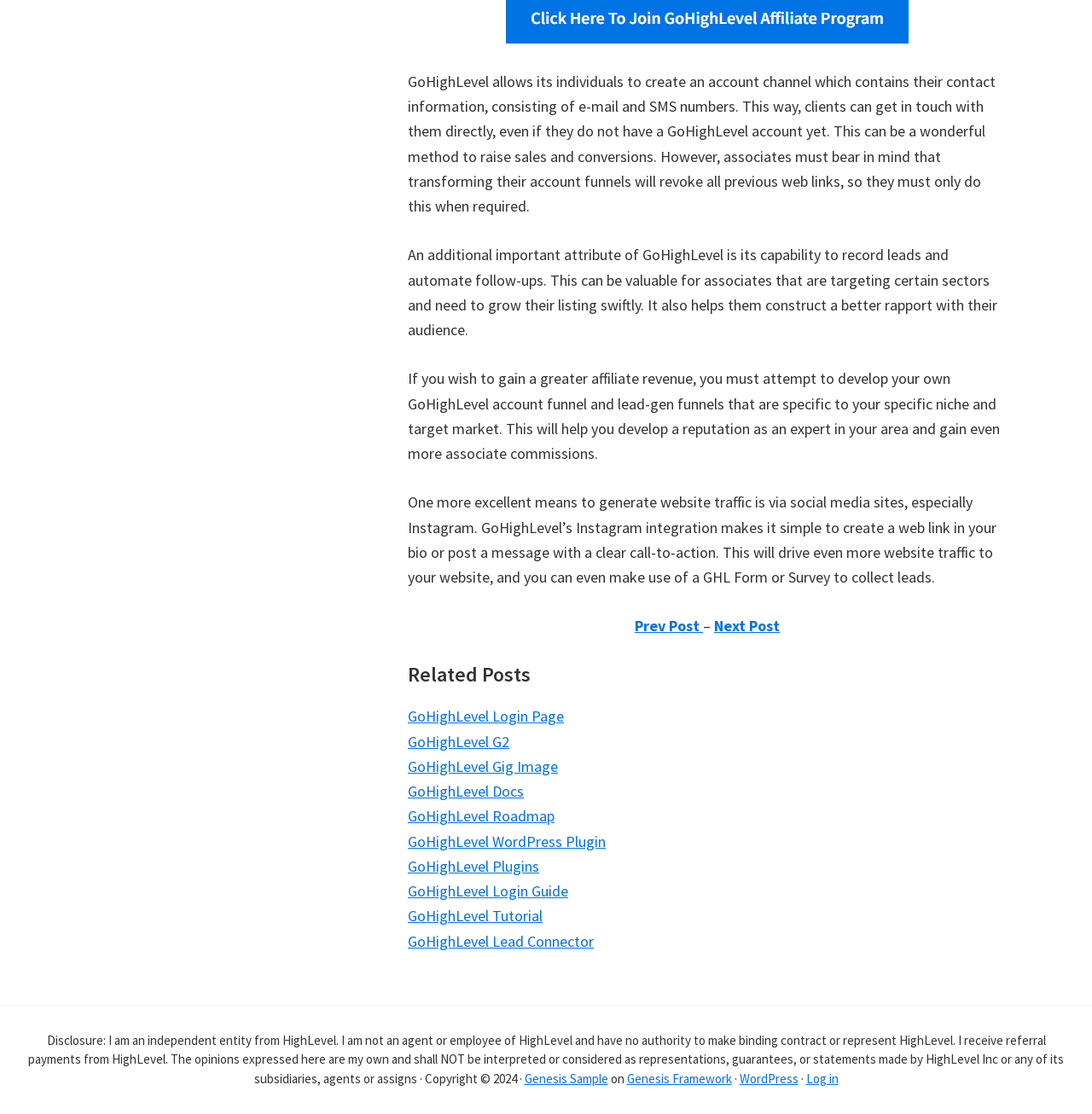Please predict the bounding box coordinates (top-left x, top-left y, bottom-right x, bottom-right y) for the UI element in the screenshot that fits the description: Next Post

[0.654, 0.553, 0.714, 0.571]